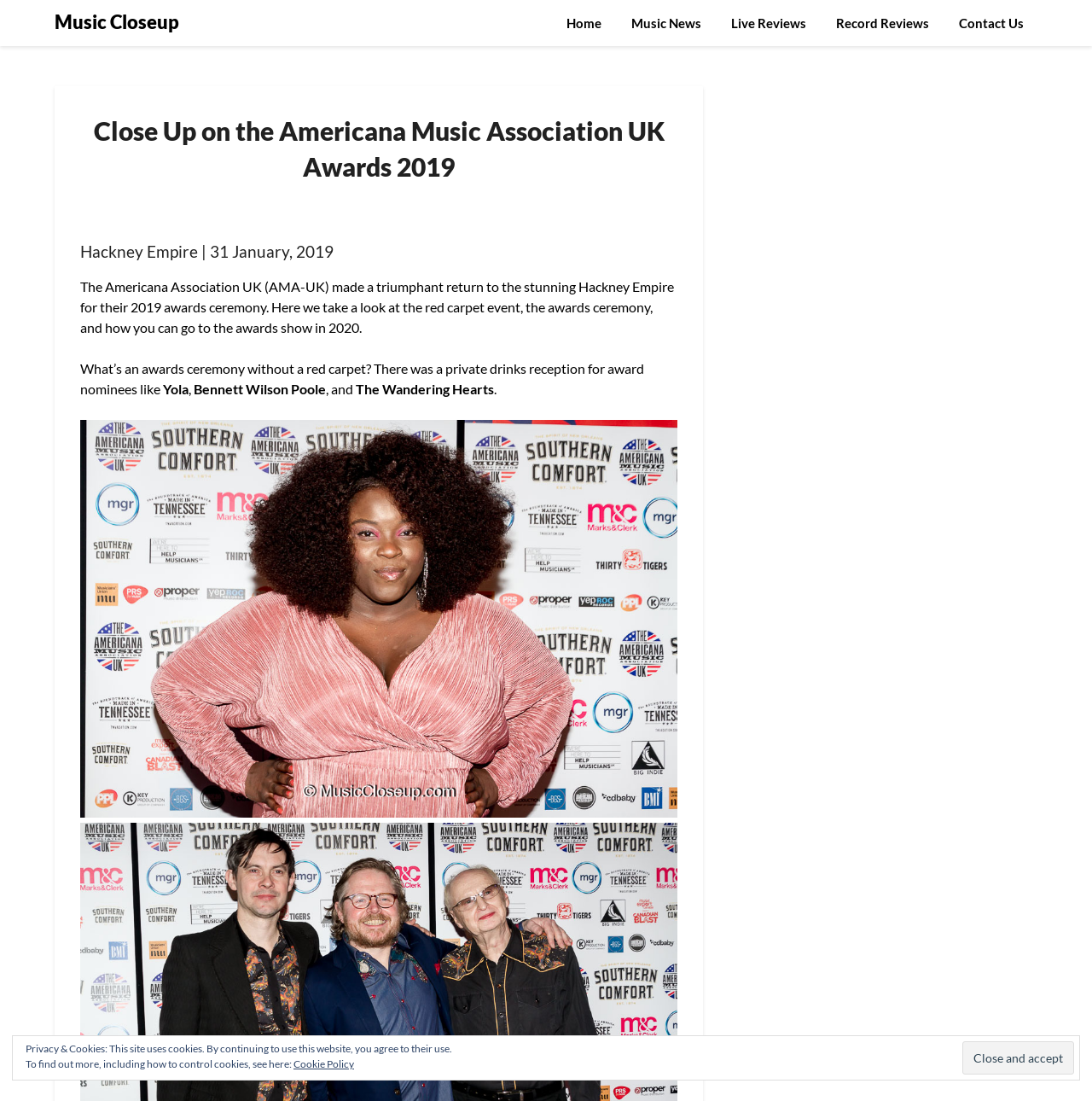Could you indicate the bounding box coordinates of the region to click in order to complete this instruction: "view live reviews".

[0.657, 0.0, 0.751, 0.042]